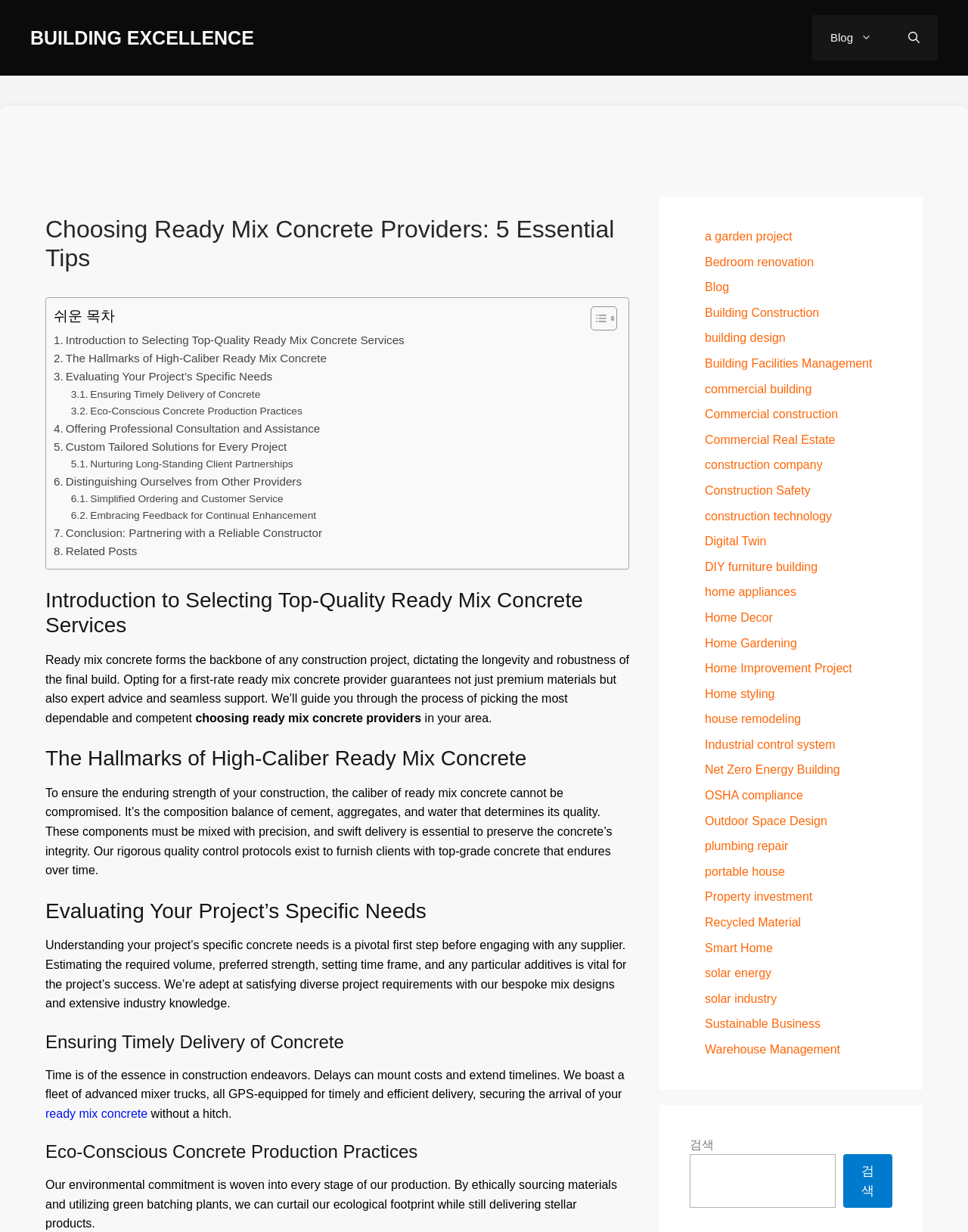Please find and generate the text of the main header of the webpage.

Choosing Ready Mix Concrete Providers: 5 Essential Tips